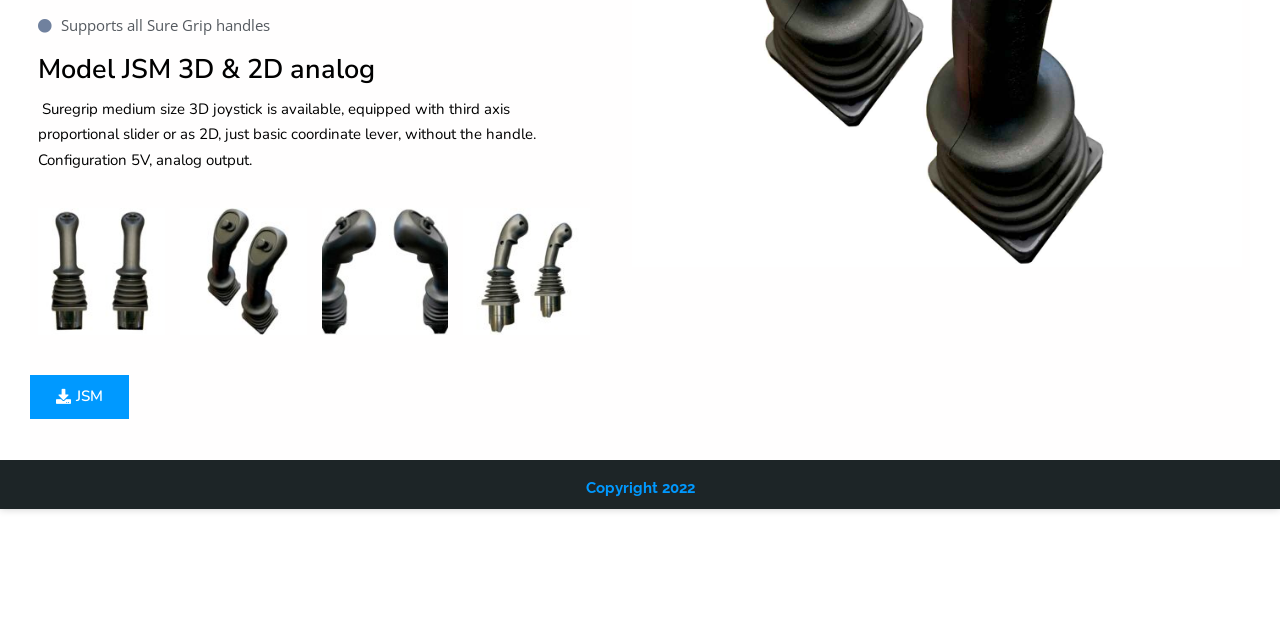Identify the bounding box coordinates for the UI element described by the following text: "JSM". Provide the coordinates as four float numbers between 0 and 1, in the format [left, top, right, bottom].

[0.023, 0.586, 0.101, 0.655]